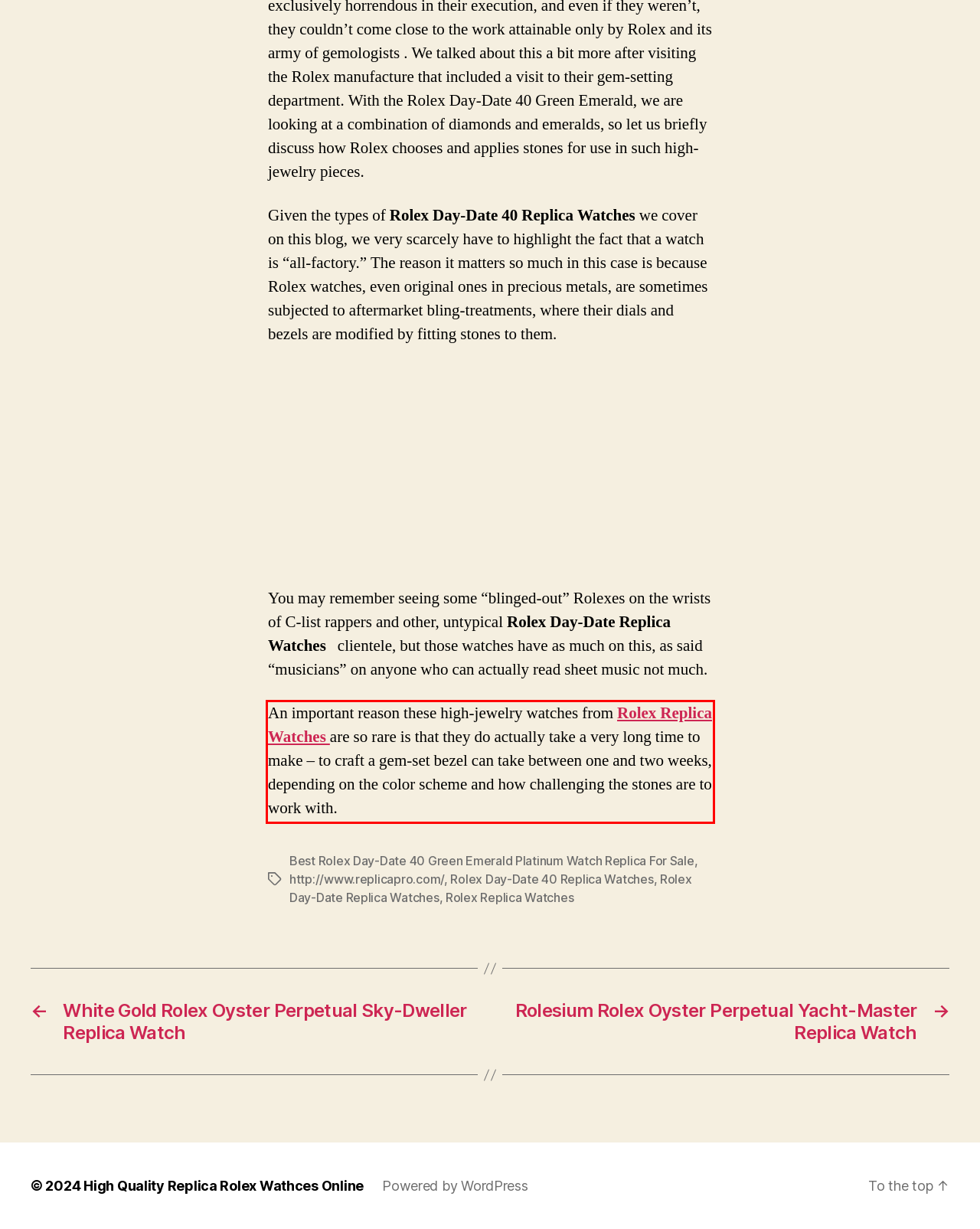You have a webpage screenshot with a red rectangle surrounding a UI element. Extract the text content from within this red bounding box.

An important reason these high-jewelry watches from Rolex Replica Watches are so rare is that they do actually take a very long time to make – to craft a gem-set bezel can take between one and two weeks, depending on the color scheme and how challenging the stones are to work with.